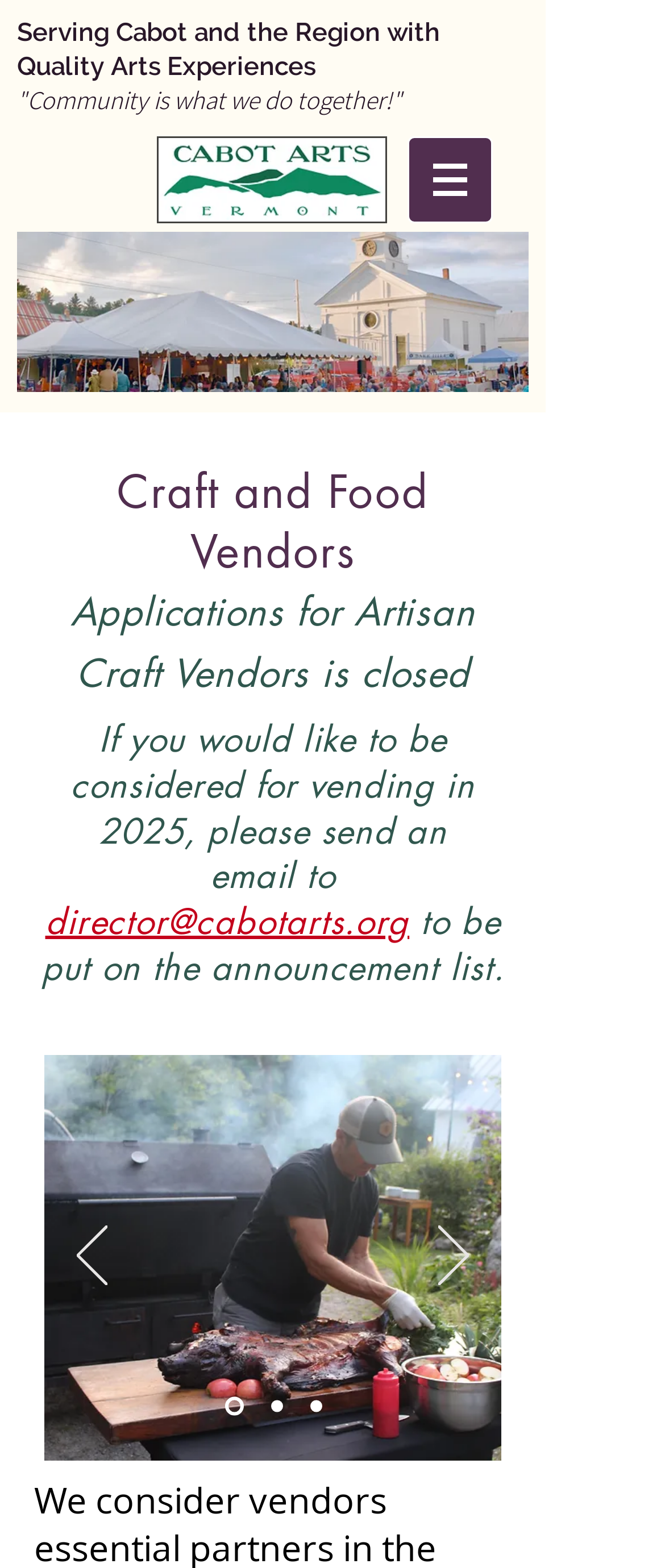Locate the bounding box coordinates for the element described below: "aria-label="Slide 1"". The coordinates must be four float values between 0 and 1, formatted as [left, top, right, bottom].

[0.337, 0.891, 0.365, 0.903]